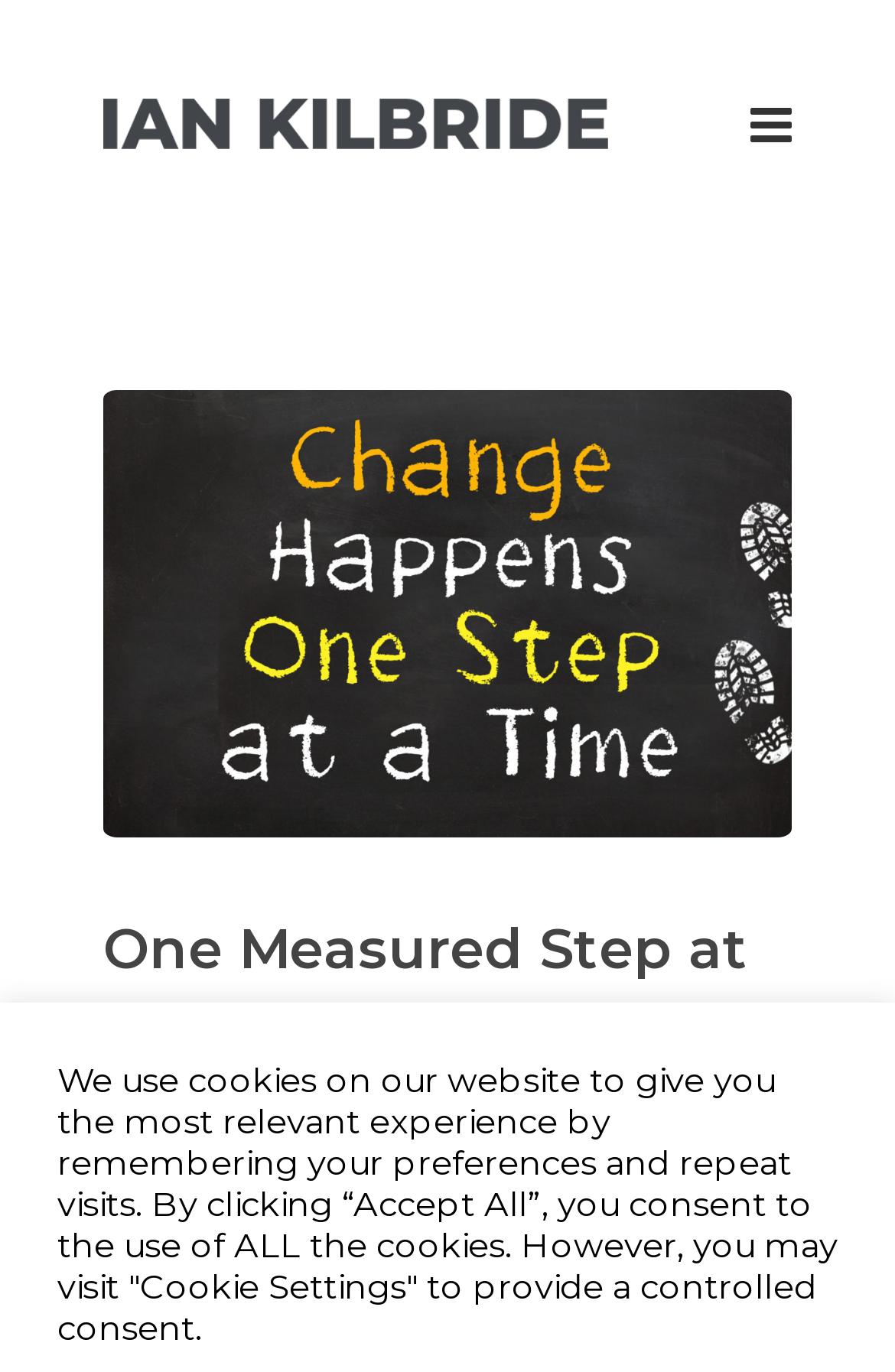Is there an image of the author on the webpage?
From the details in the image, provide a complete and detailed answer to the question.

There is an image of the author on the webpage, which can be found by looking at the image element with the text 'Ian Kilbride' which is located next to the link element with the text 'Ian Kilbride', indicating that there is an image of the author on the webpage.